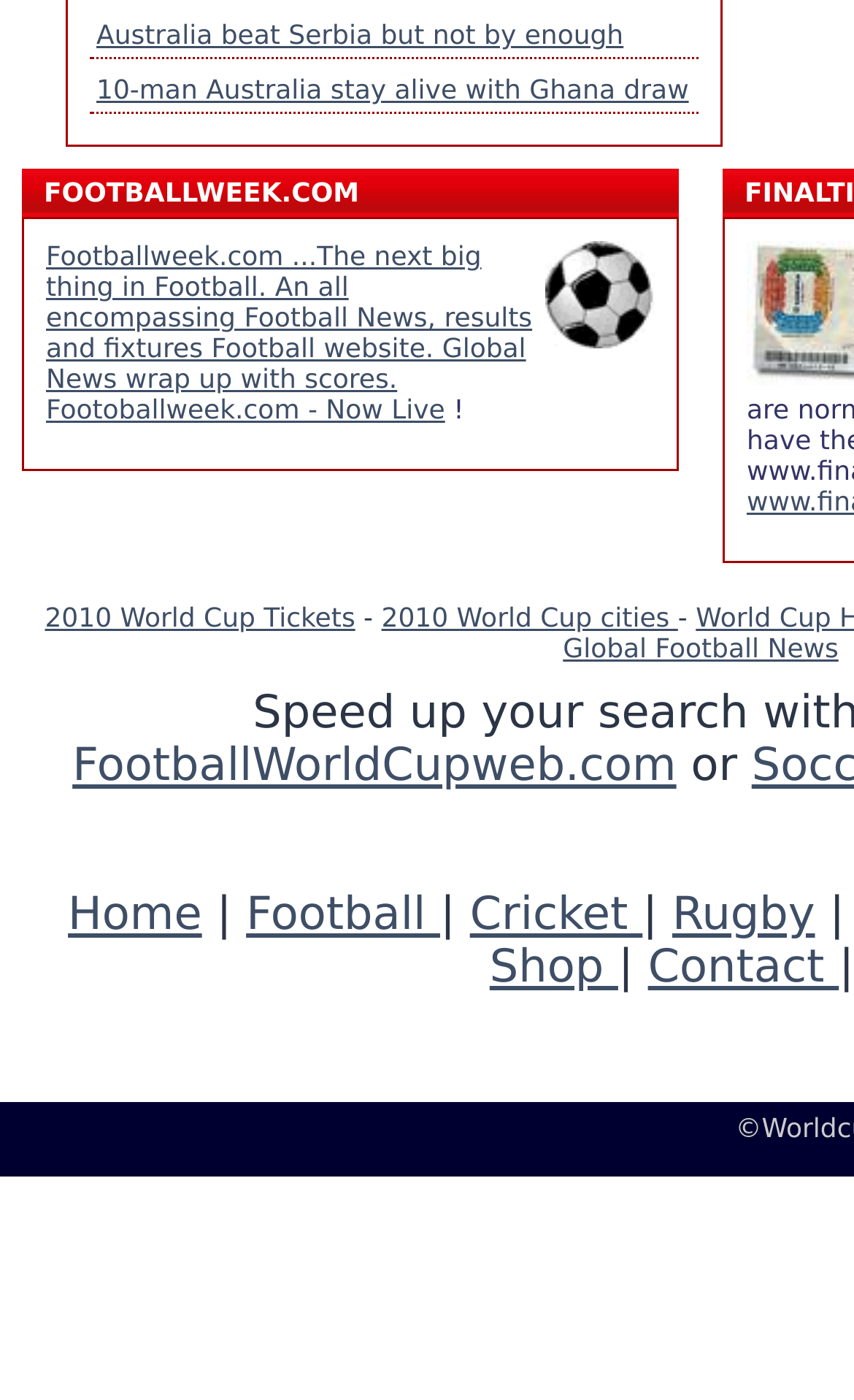Based on the image, provide a detailed and complete answer to the question: 
What type of sports are featured on the website?

The website features links to different sports, including 'Football', 'Cricket', and 'Rugby', which are located in the navigation menu. This suggests that the website covers news and information about these sports.